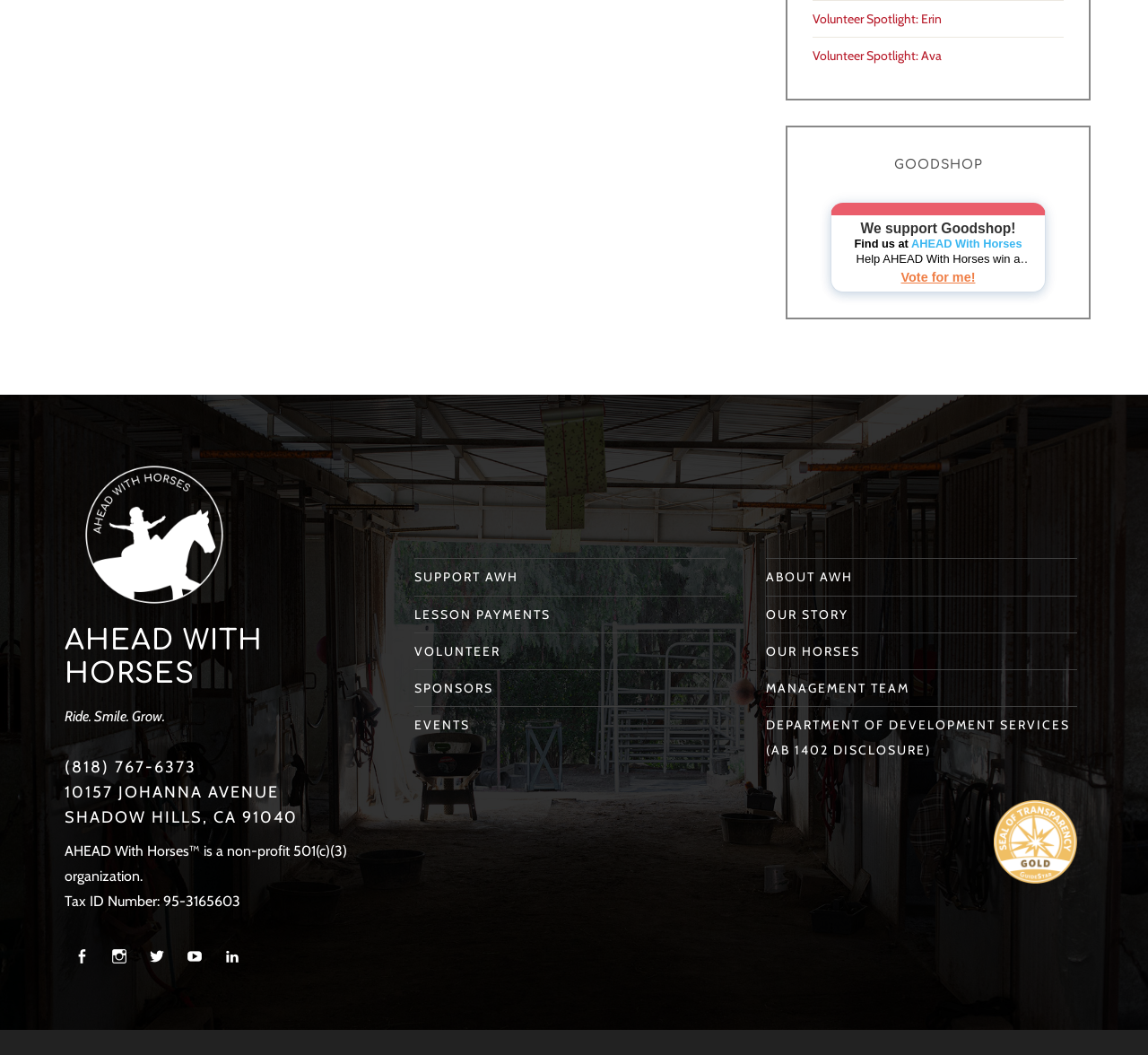From the screenshot, find the bounding box of the UI element matching this description: "AHEAD With Horses". Supply the bounding box coordinates in the form [left, top, right, bottom], each a float between 0 and 1.

[0.794, 0.225, 0.89, 0.237]